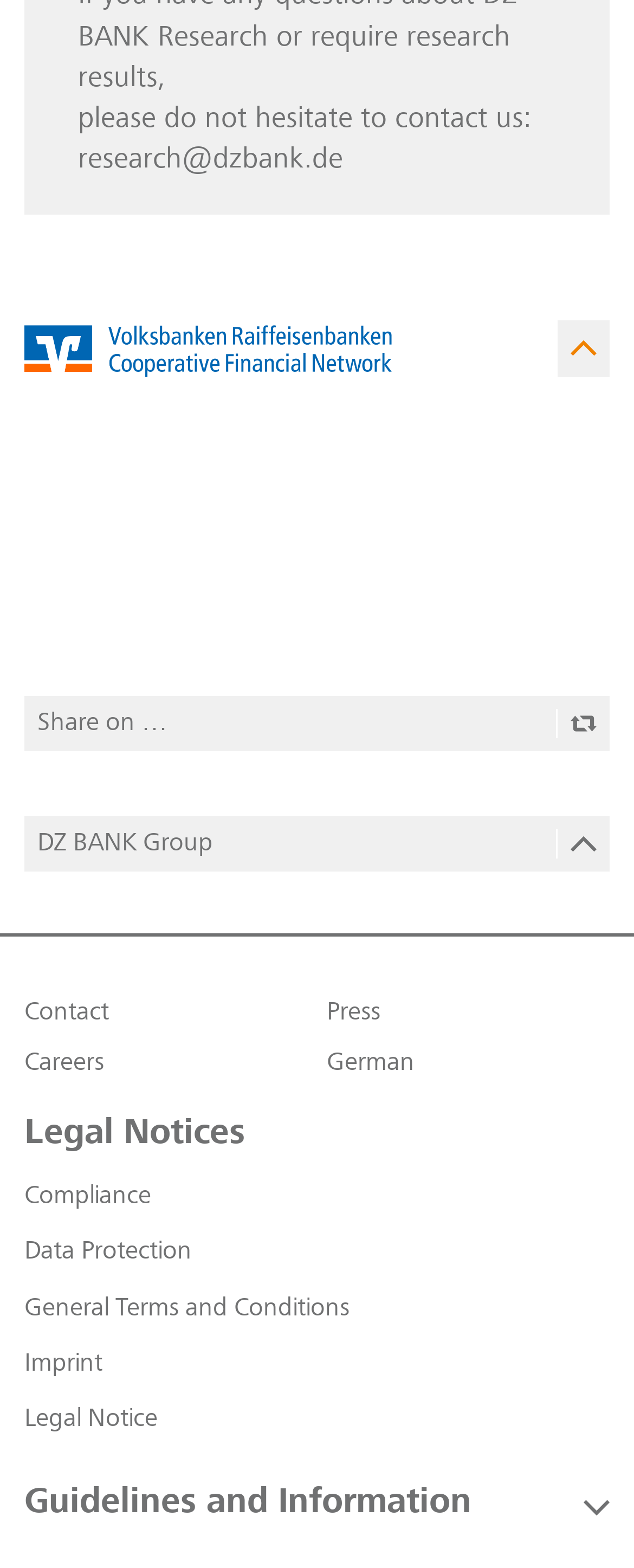Show the bounding box coordinates of the region that should be clicked to follow the instruction: "Click the Twitter link."

[0.038, 0.321, 0.128, 0.338]